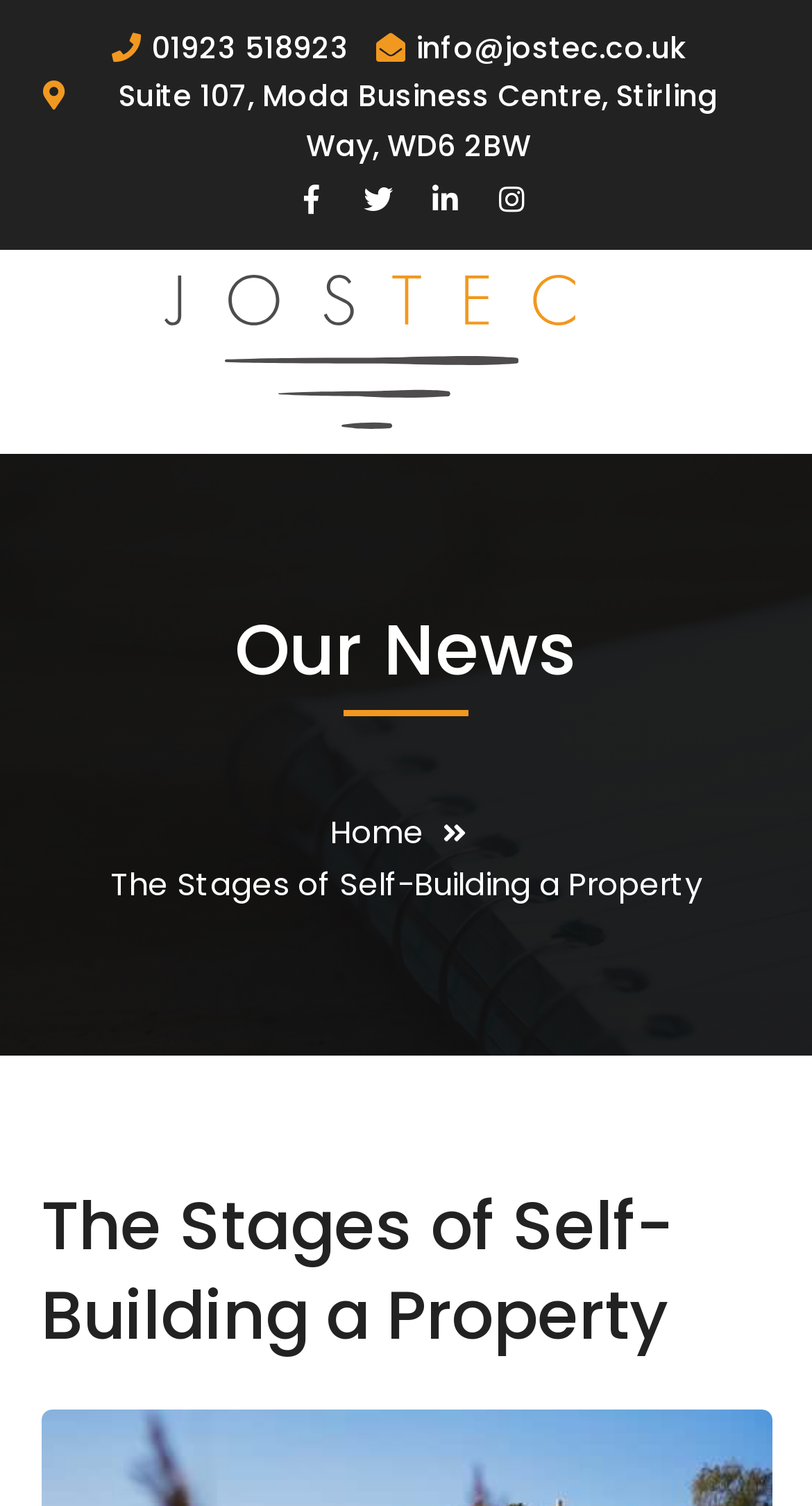Could you provide the bounding box coordinates for the portion of the screen to click to complete this instruction: "Read about The Stages of Self-Building a Property"?

[0.05, 0.784, 0.95, 0.902]